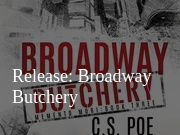Provide a one-word or short-phrase answer to the question:
What is the author's name?

C.S. Poe